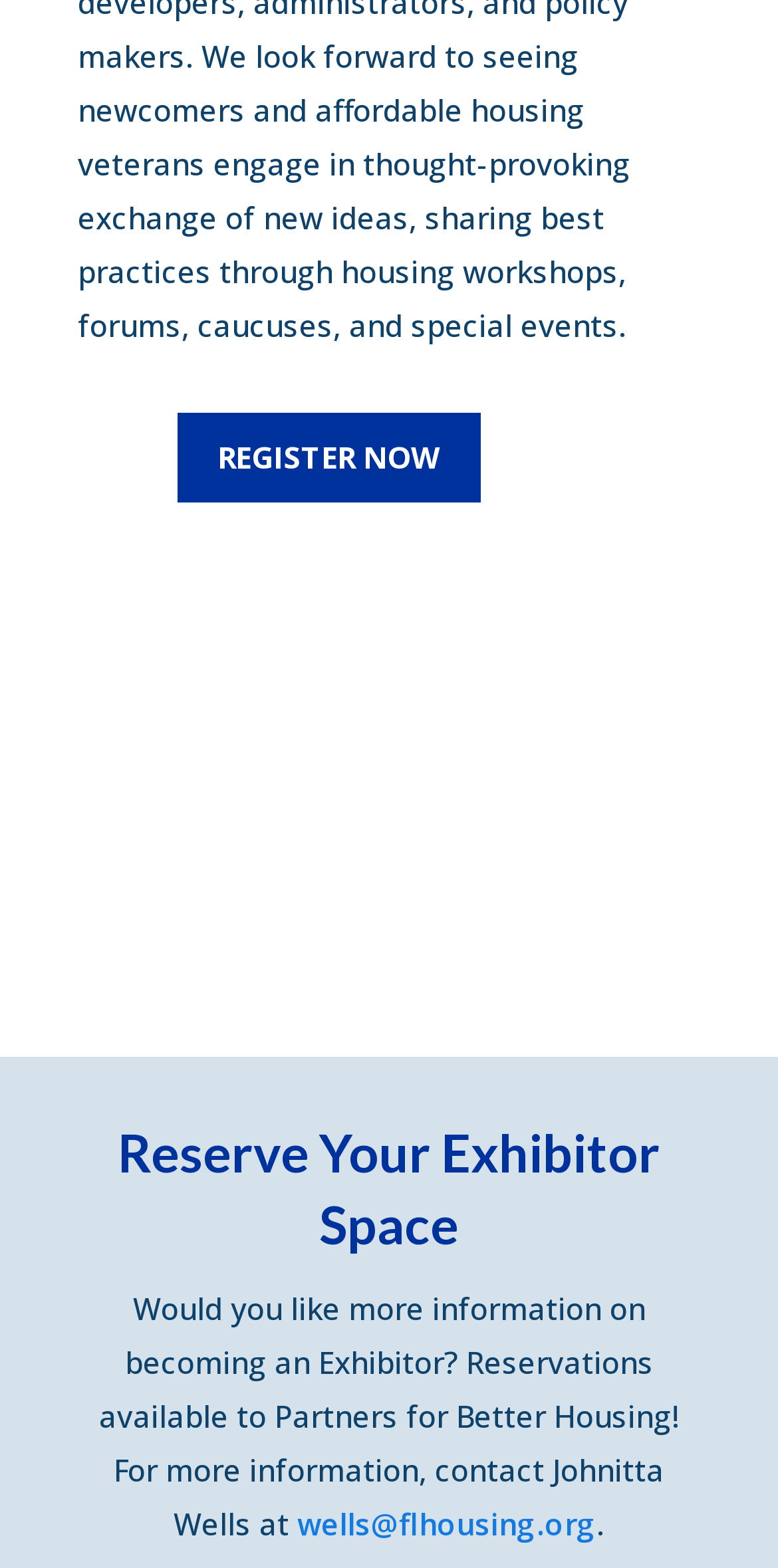Please provide the bounding box coordinates in the format (top-left x, top-left y, bottom-right x, bottom-right y). Remember, all values are floating point numbers between 0 and 1. What is the bounding box coordinate of the region described as: wells@flhousing.org

[0.382, 0.959, 0.767, 0.984]